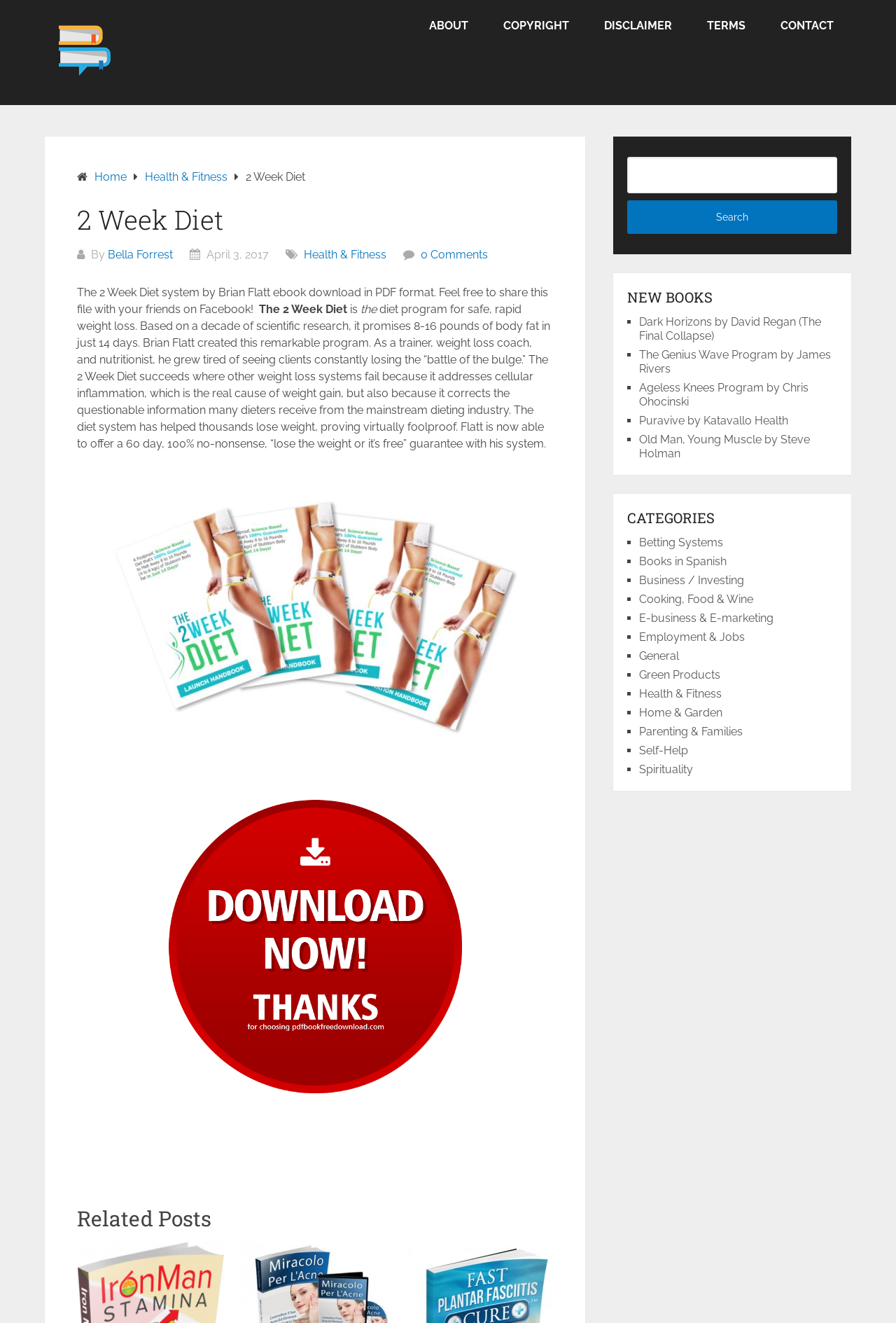Locate the bounding box coordinates of the element that should be clicked to fulfill the instruction: "View the '2 Week Diet' book details".

[0.086, 0.216, 0.612, 0.239]